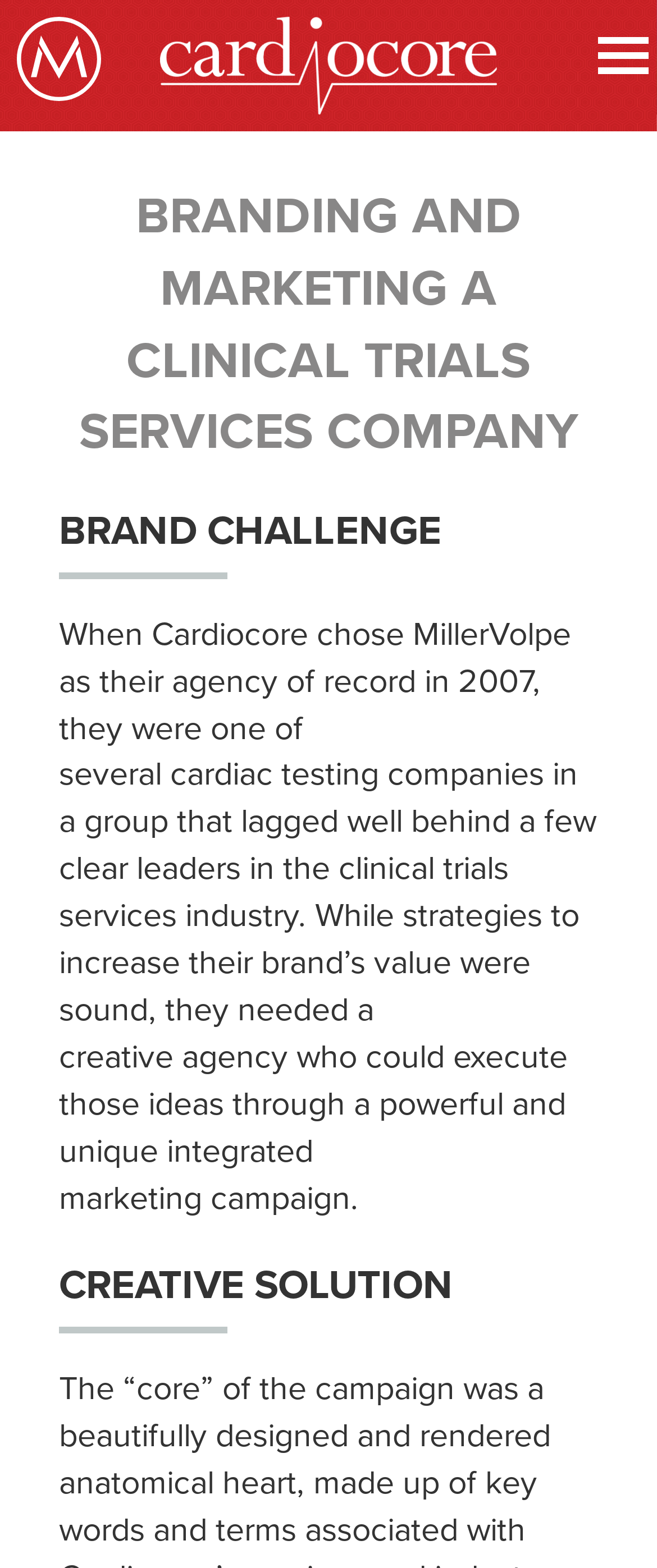How many clear leaders were there in the clinical trials services industry?
Use the screenshot to answer the question with a single word or phrase.

a few